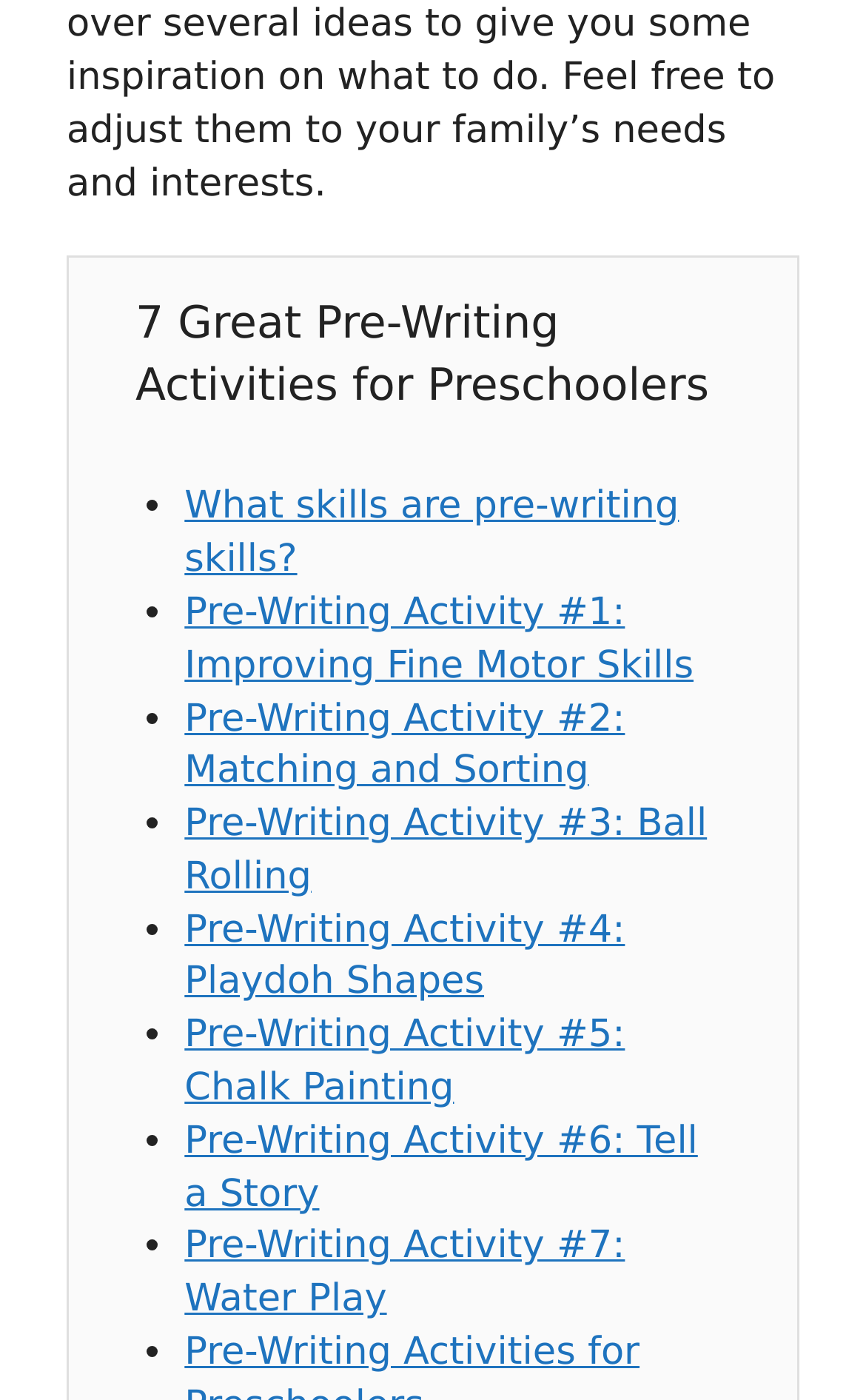Specify the bounding box coordinates of the element's region that should be clicked to achieve the following instruction: "Click on 'What skills are pre-writing skills?'". The bounding box coordinates consist of four float numbers between 0 and 1, in the format [left, top, right, bottom].

[0.213, 0.346, 0.784, 0.416]